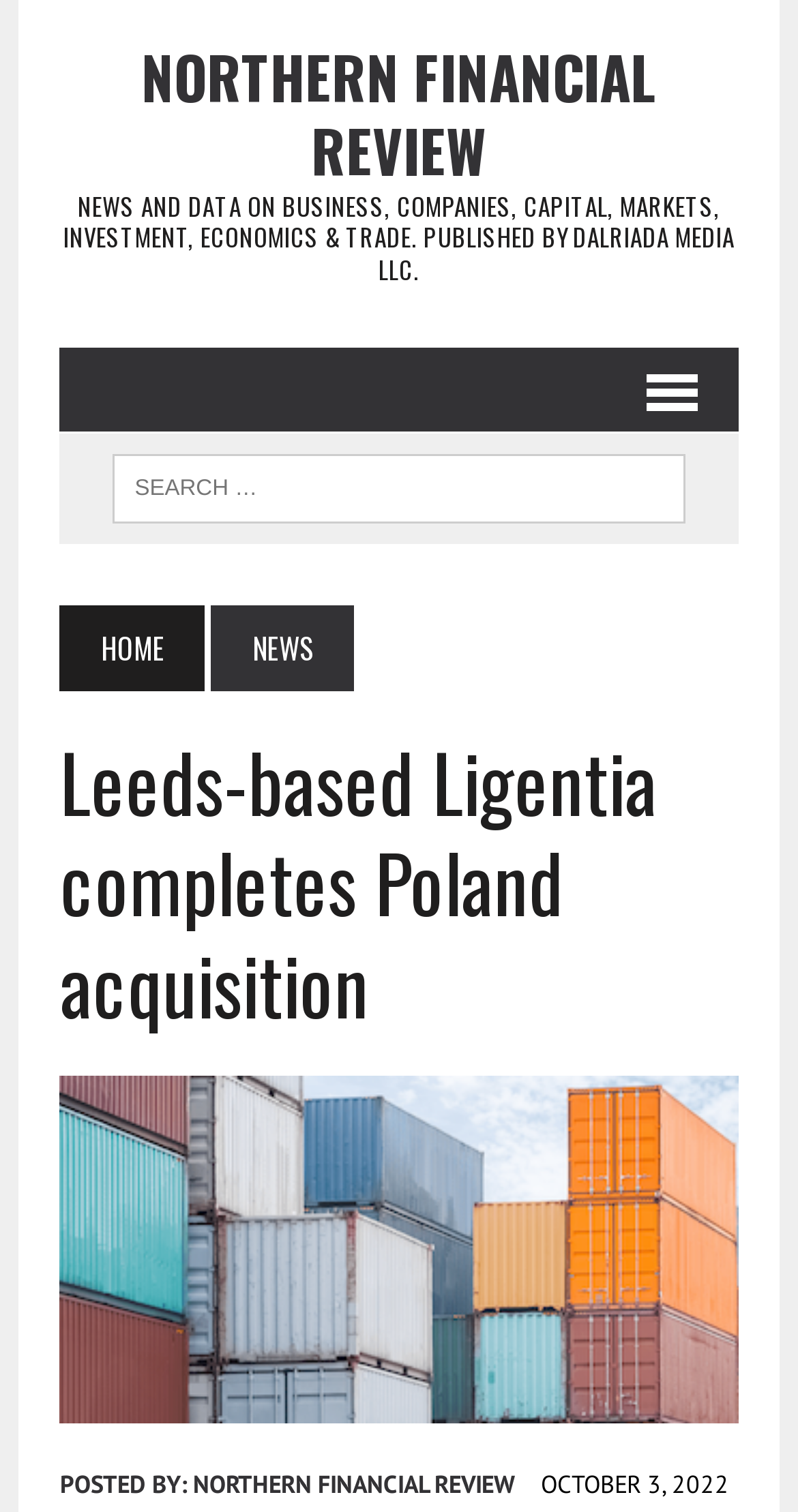Identify the bounding box for the UI element described as: "MENU". Ensure the coordinates are four float numbers between 0 and 1, formatted as [left, top, right, bottom].

[0.74, 0.229, 0.925, 0.285]